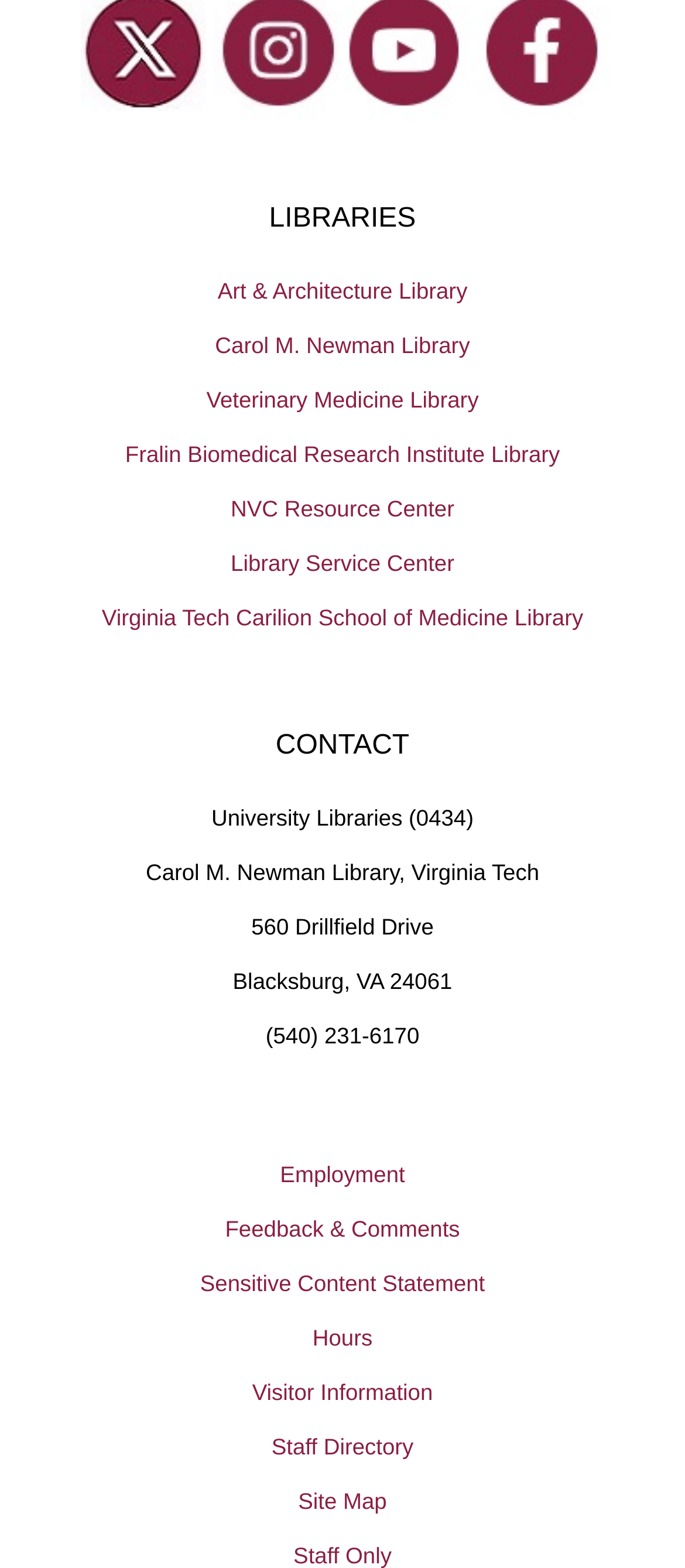Based on the image, please respond to the question with as much detail as possible:
What are the names of the libraries listed?

The webpage lists several libraries, including Art & Architecture Library, Carol M. Newman Library, Veterinary Medicine Library, and others, which can be found under the 'LIBRARIES' heading.